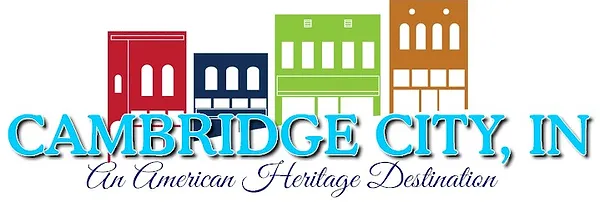What is the font style of the city's name?
Utilize the information in the image to give a detailed answer to the question.

The prominent text 'CAMBRIDGE CITY, IN' is displayed in a bold, eye-catching font, which suggests that the font style of the city's name is bold.